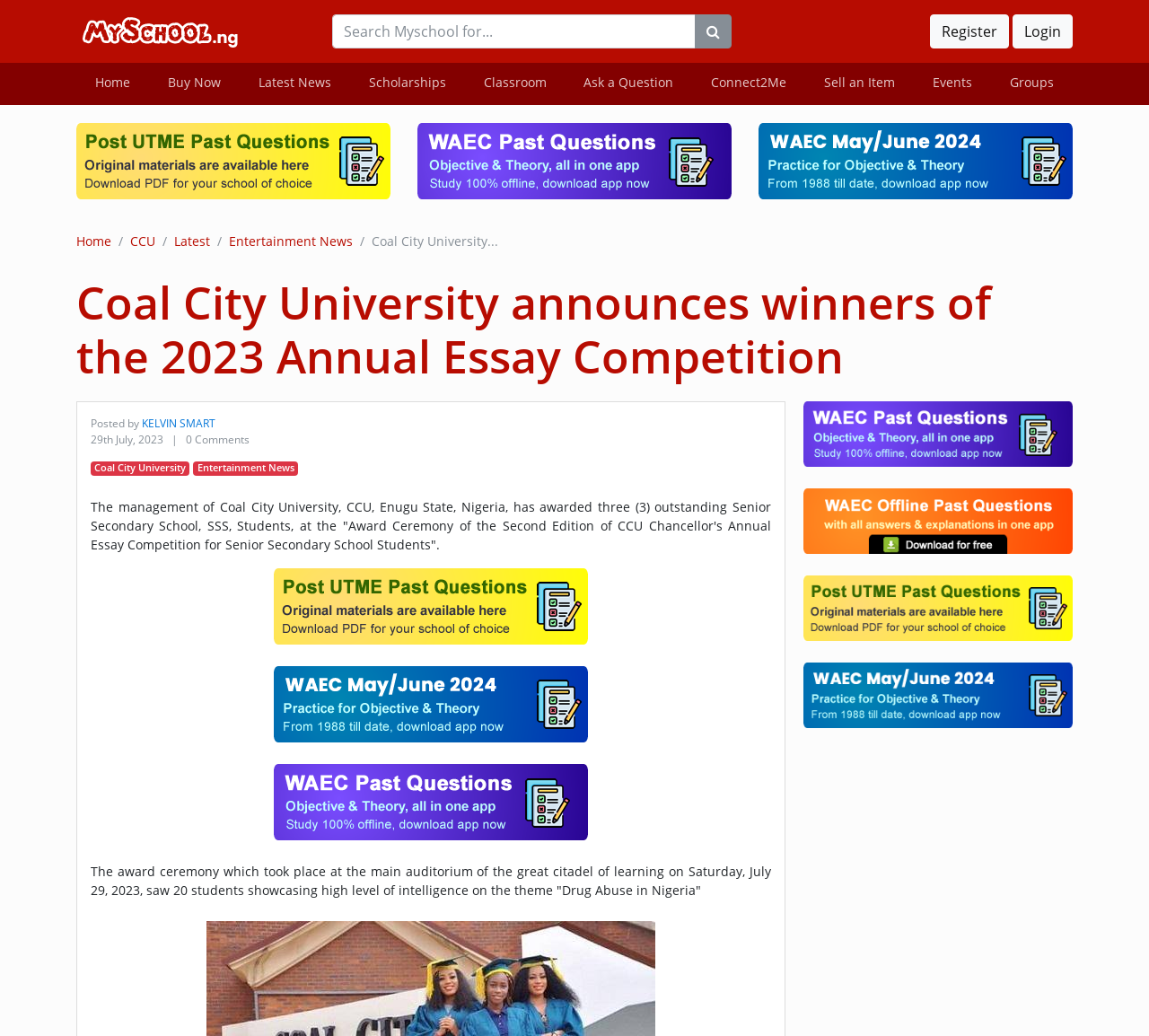Point out the bounding box coordinates of the section to click in order to follow this instruction: "View latest news".

[0.208, 0.061, 0.304, 0.102]